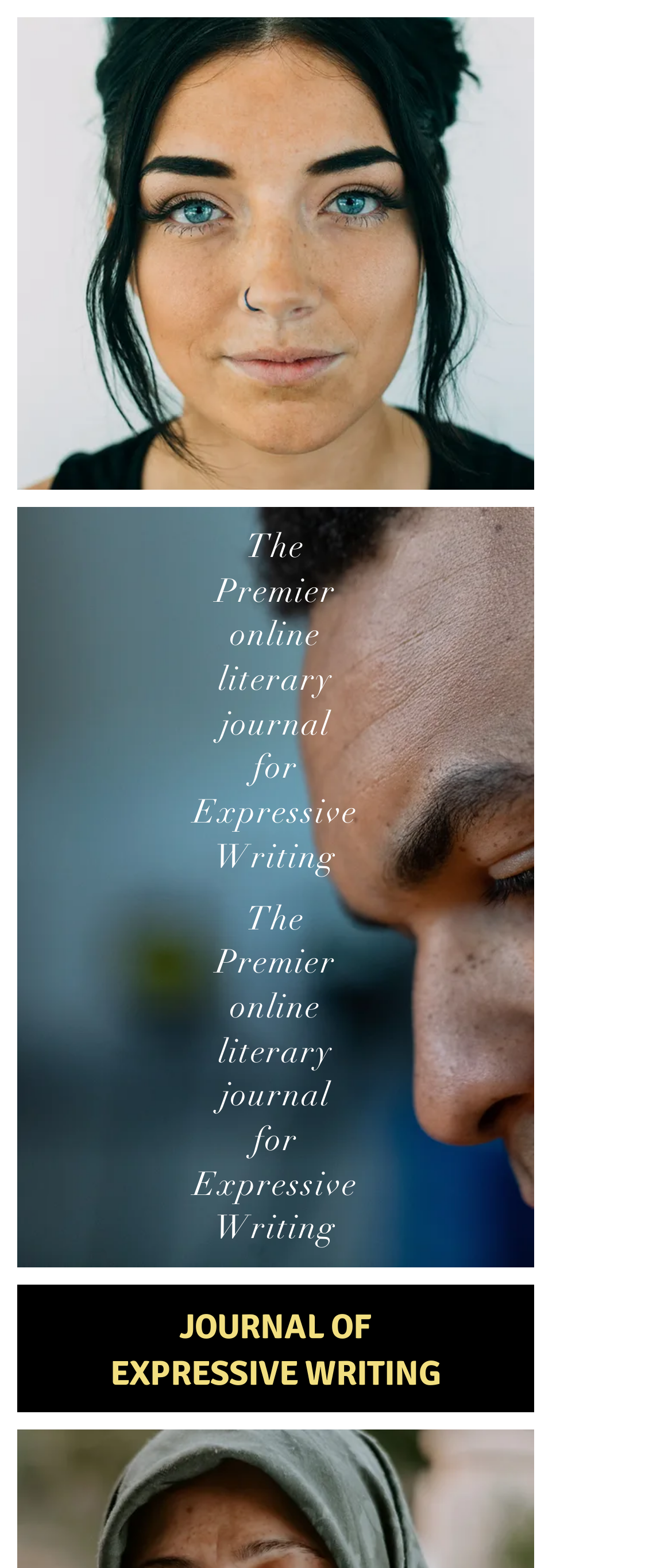Use one word or a short phrase to answer the question provided: 
How many headings are on the webpage?

14